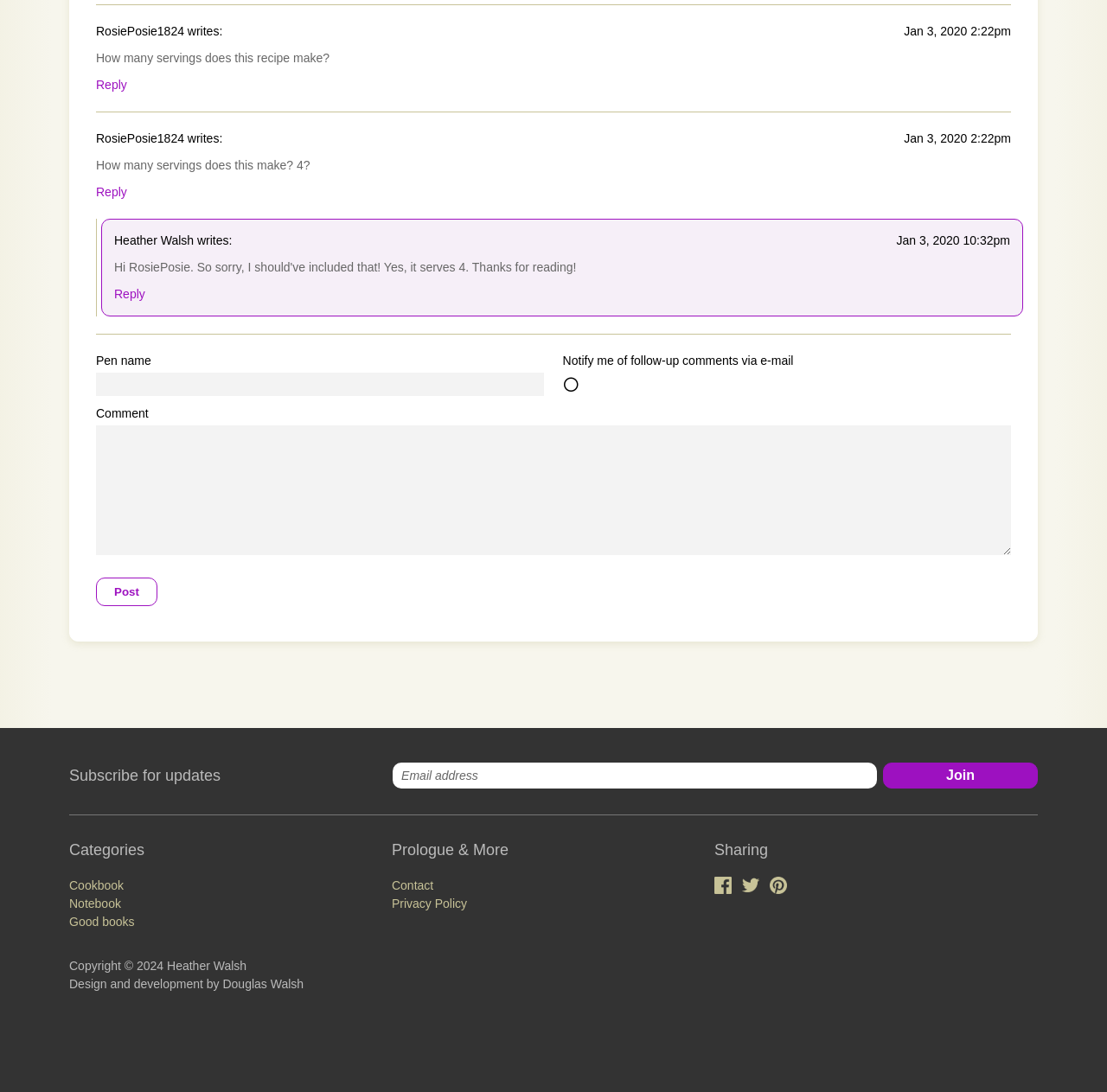Please determine the bounding box coordinates for the element that should be clicked to follow these instructions: "Visit the Cookbook category".

[0.062, 0.804, 0.112, 0.817]